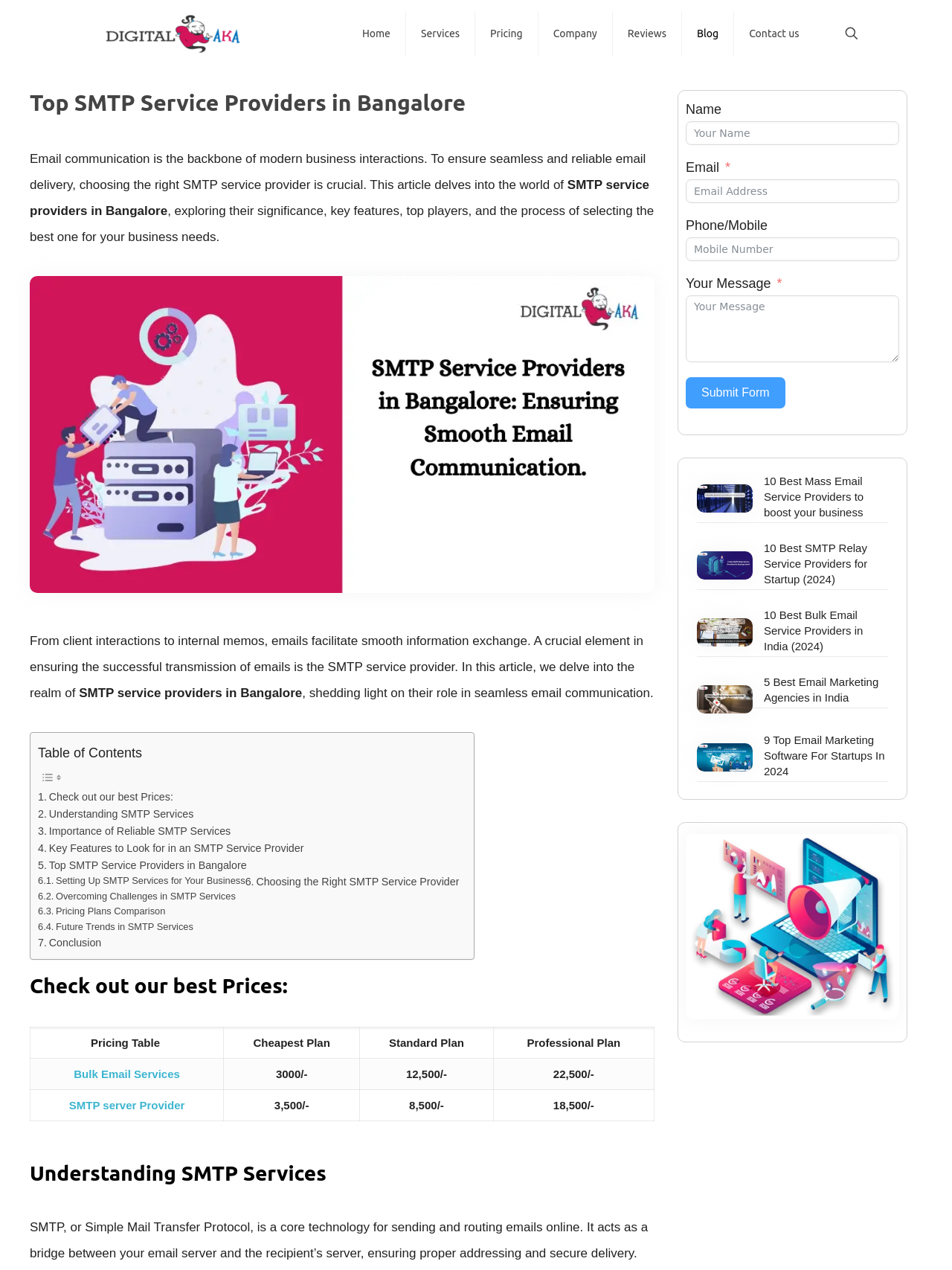What is the purpose of the table on the webpage? Look at the image and give a one-word or short phrase answer.

Pricing comparison